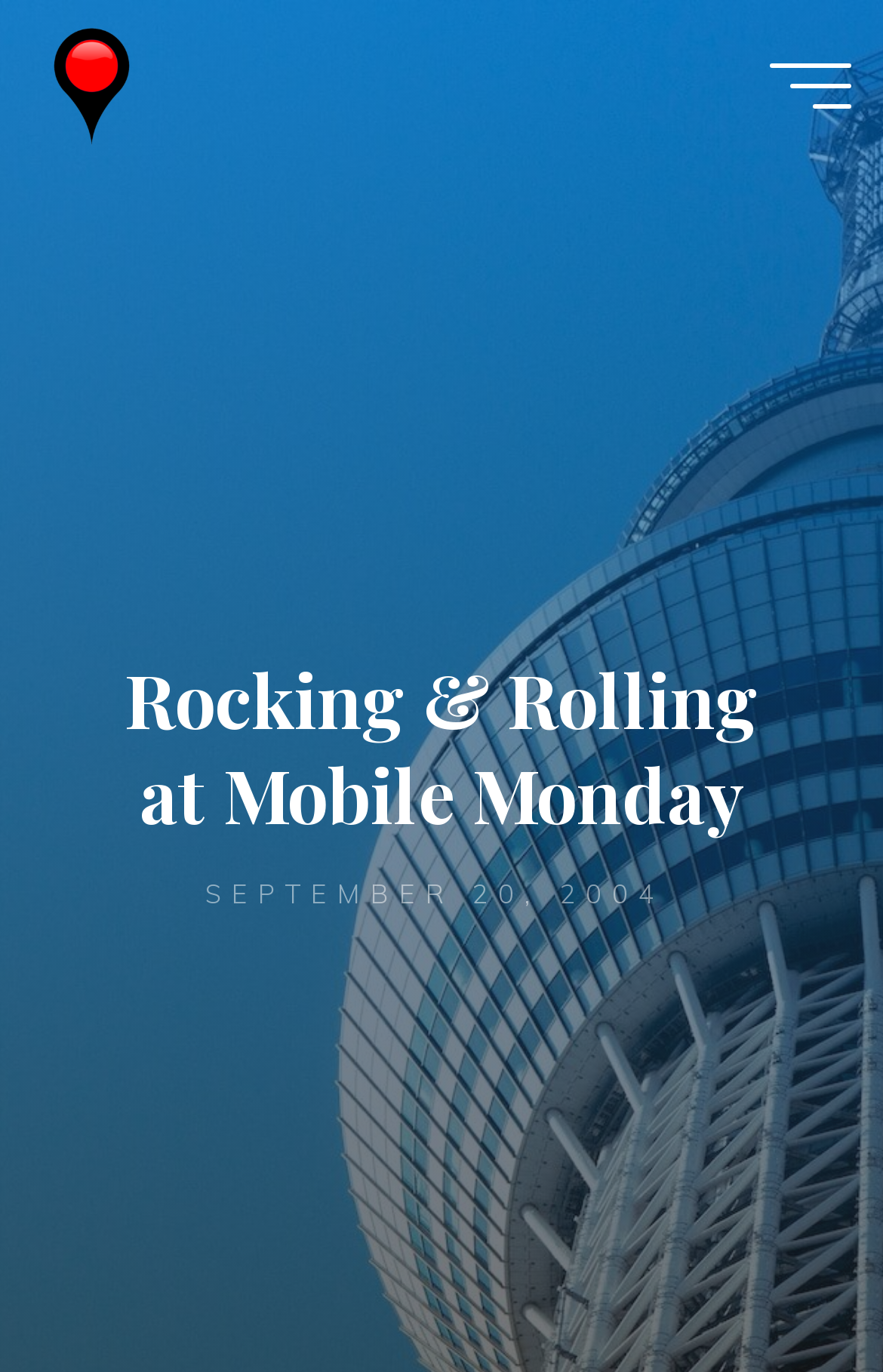Find the bounding box coordinates for the HTML element described as: "Wireless Watch Japan". The coordinates should consist of four float values between 0 and 1, i.e., [left, top, right, bottom].

[0.19, 0.068, 0.404, 0.276]